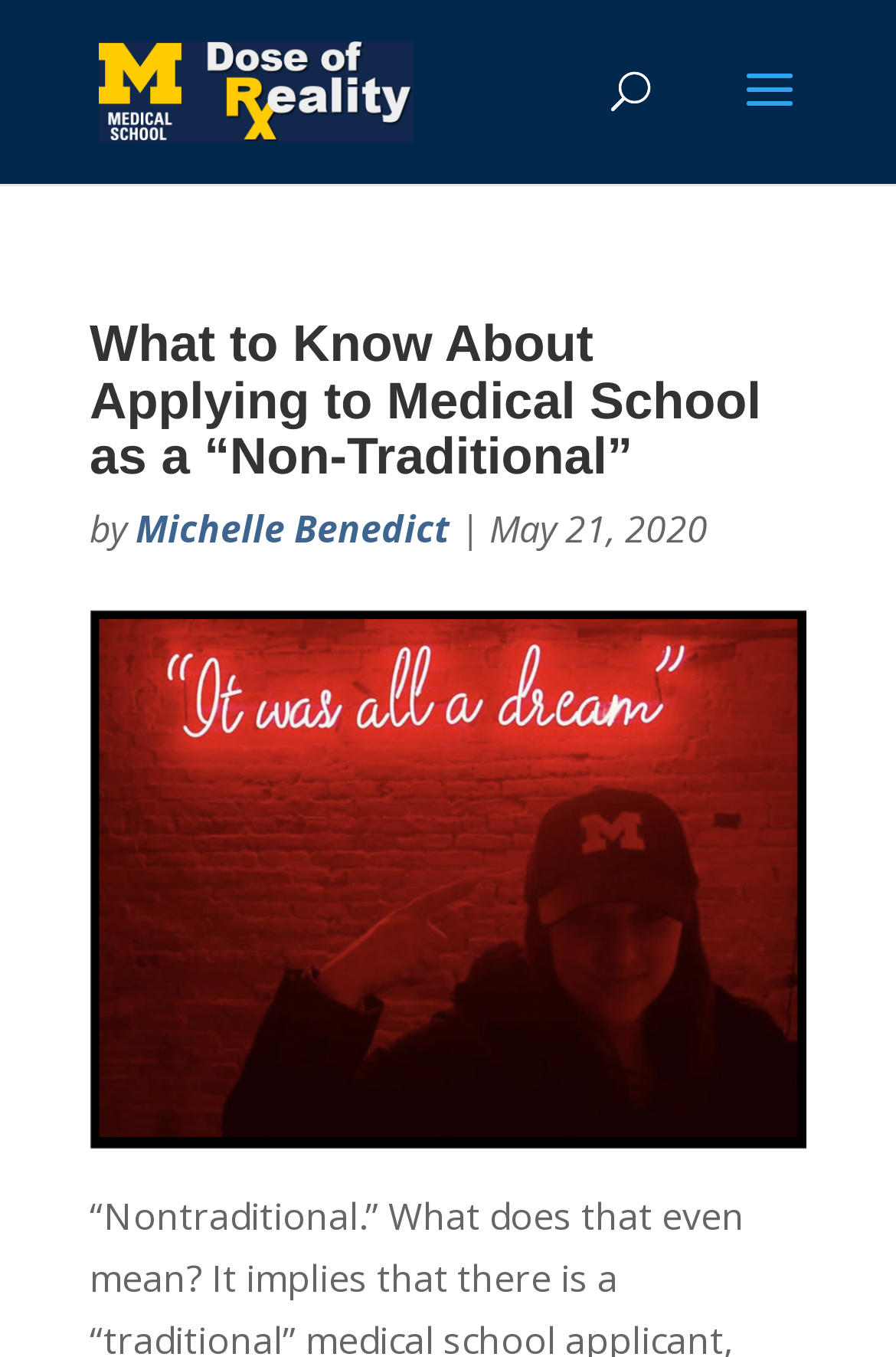Determine the bounding box for the UI element that matches this description: "Michelle Benedict".

[0.151, 0.371, 0.503, 0.408]